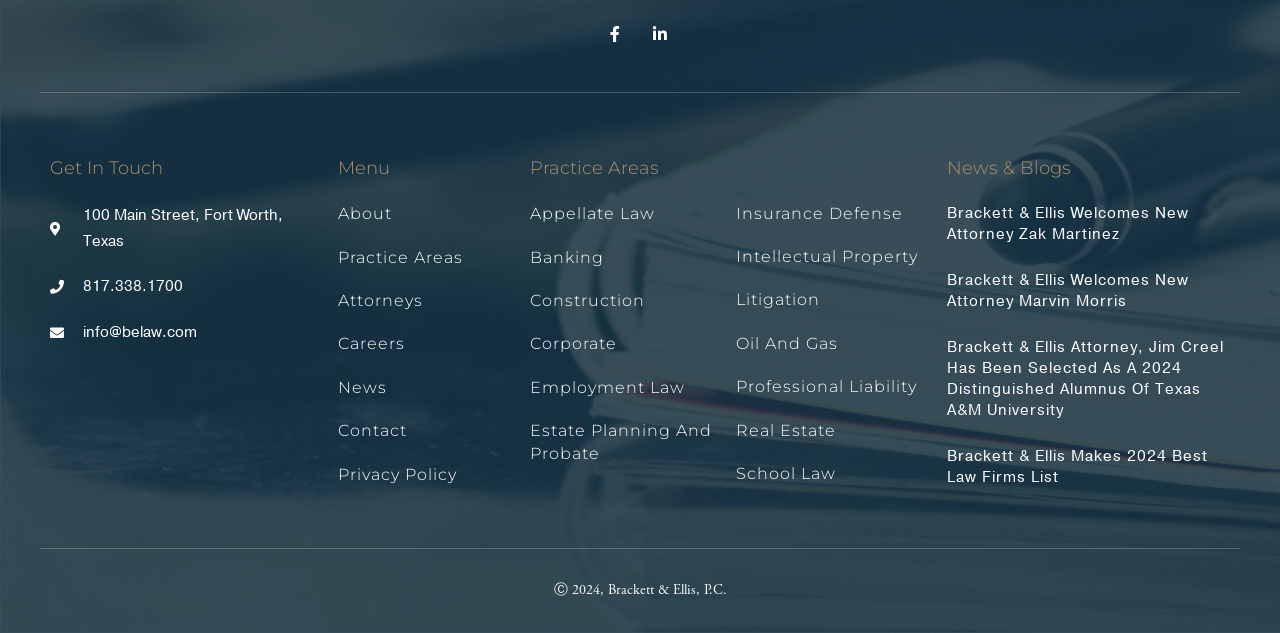What is the phone number of Brackett & Ellis?
Based on the visual information, provide a detailed and comprehensive answer.

I found the phone number by looking at the link element with the content '817.338.1700' which is located below the 'Get In Touch' heading.